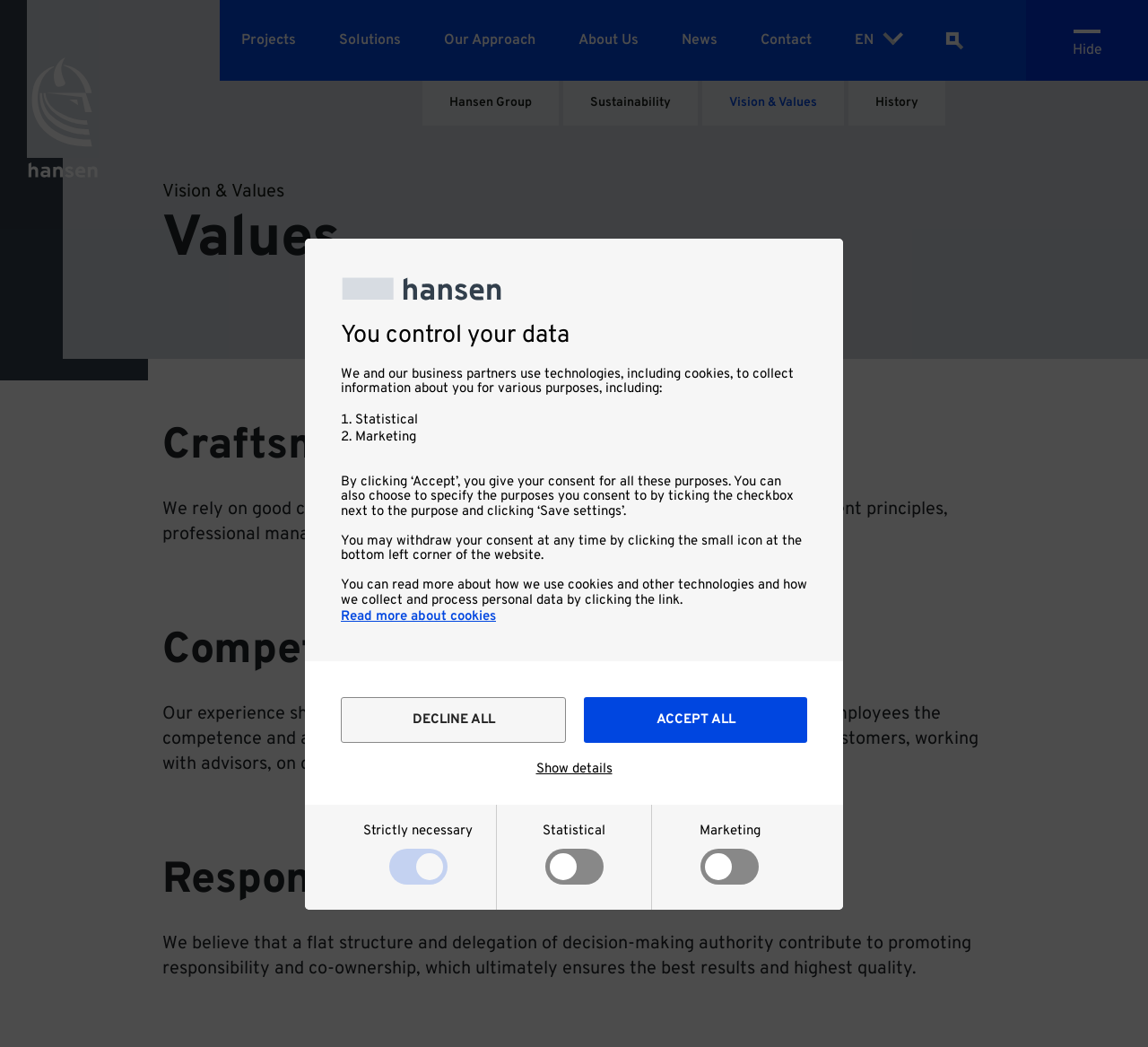Pinpoint the bounding box coordinates of the clickable area necessary to execute the following instruction: "Click the Search button". The coordinates should be given as four float numbers between 0 and 1, namely [left, top, right, bottom].

[0.803, 0.009, 0.866, 0.077]